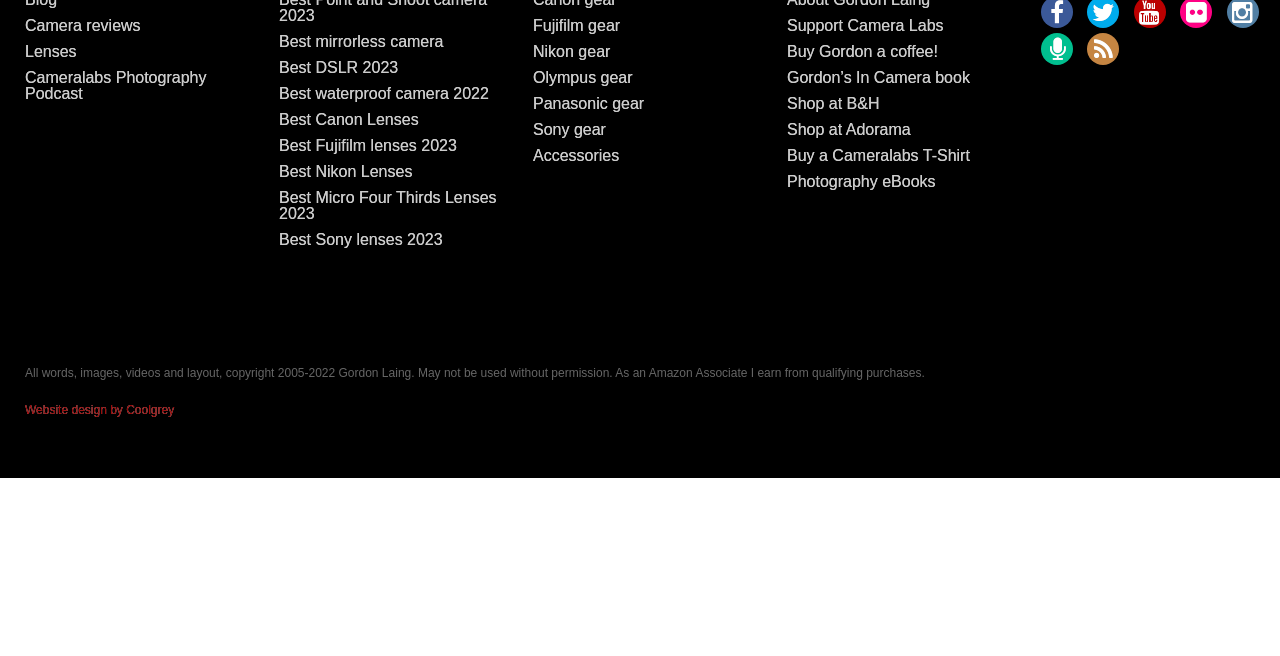Predict the bounding box of the UI element that fits this description: "Fujifilm gear".

[0.416, 0.026, 0.484, 0.052]